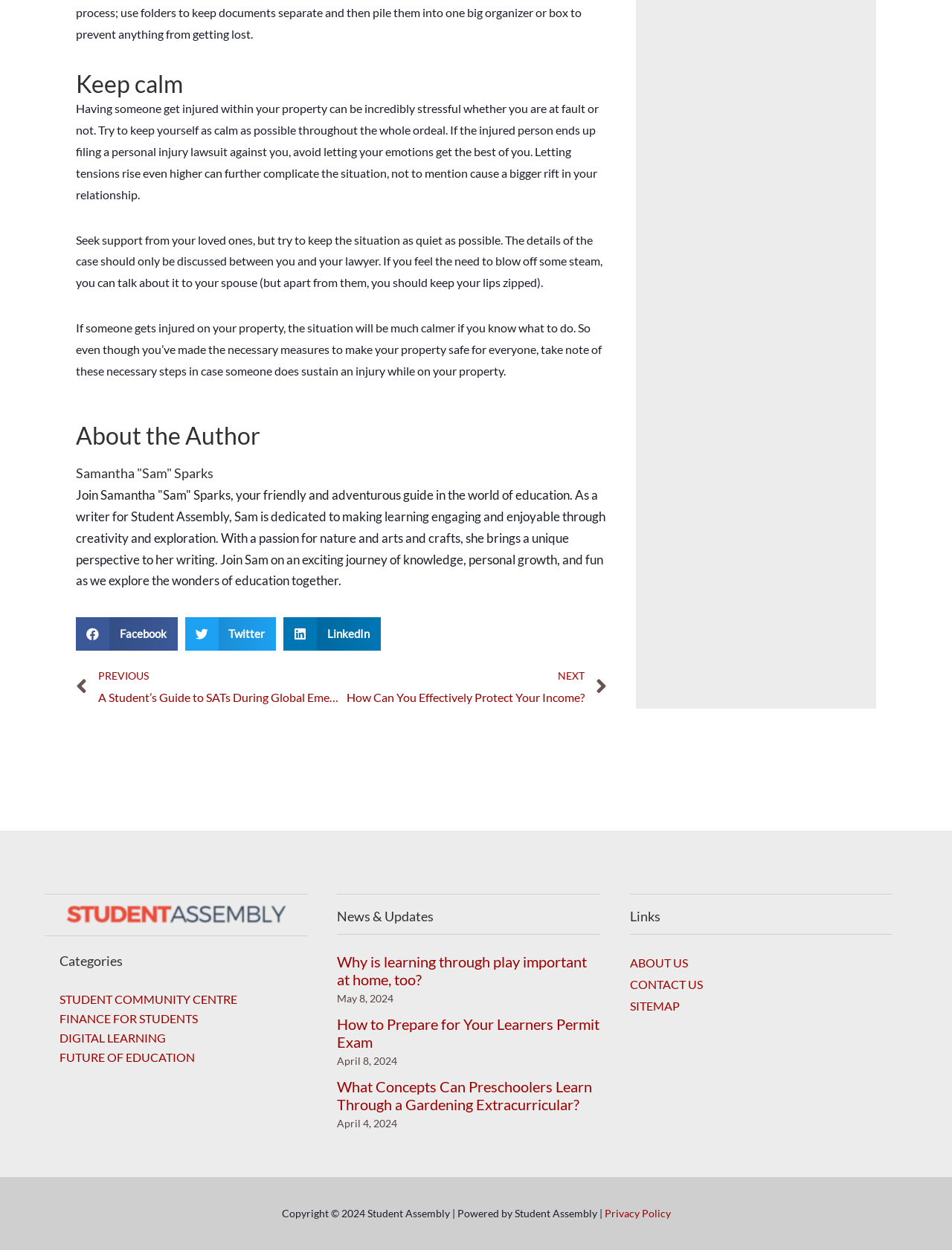What is the category of the article 'How Can You Effectively Protect Your Income?'?
Answer the question with a detailed and thorough explanation.

I found the category of the article by looking at the 'Categories' section. I found a link 'FINANCE FOR STUDENTS' which is the category of the article 'How Can You Effectively Protect Your Income?'.